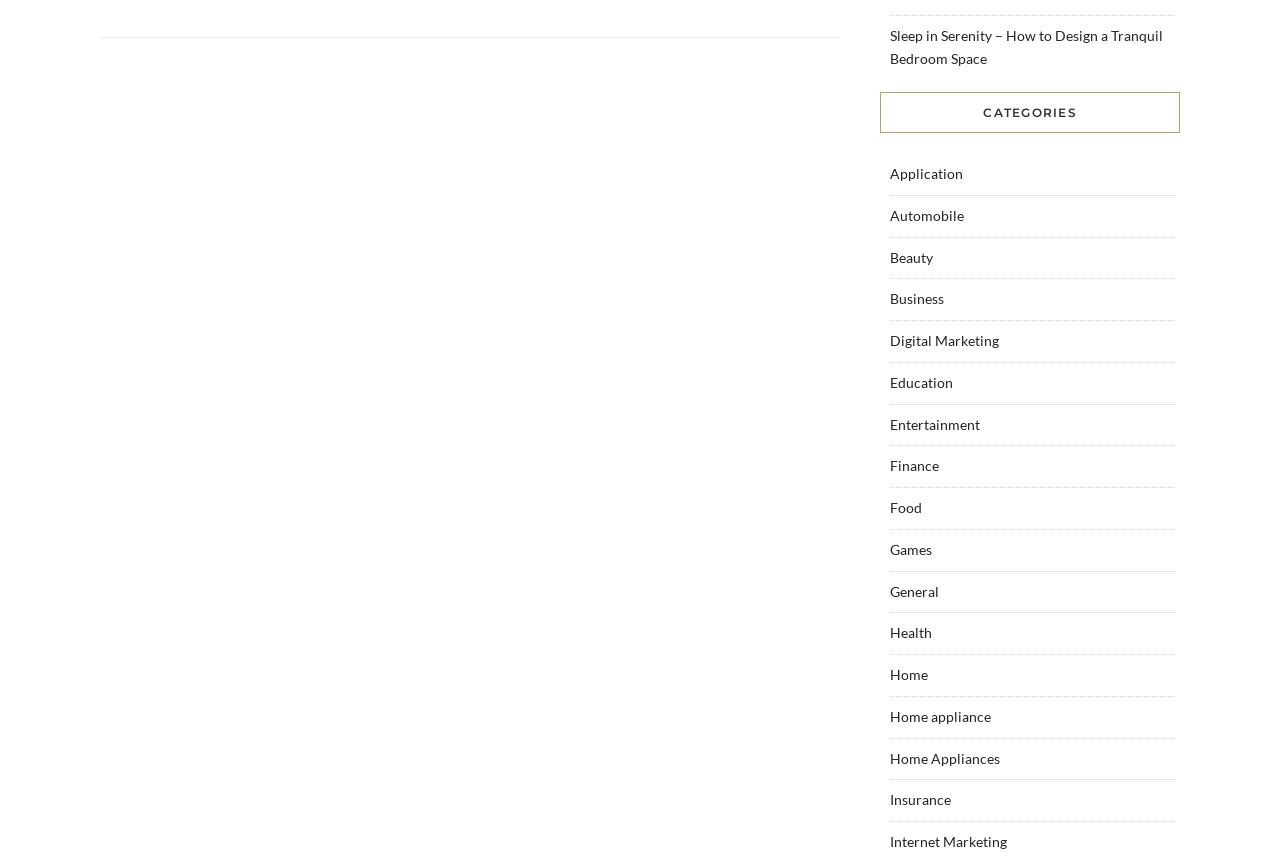Answer the question below with a single word or a brief phrase: 
How many categories are listed on the webpage?

19 categories